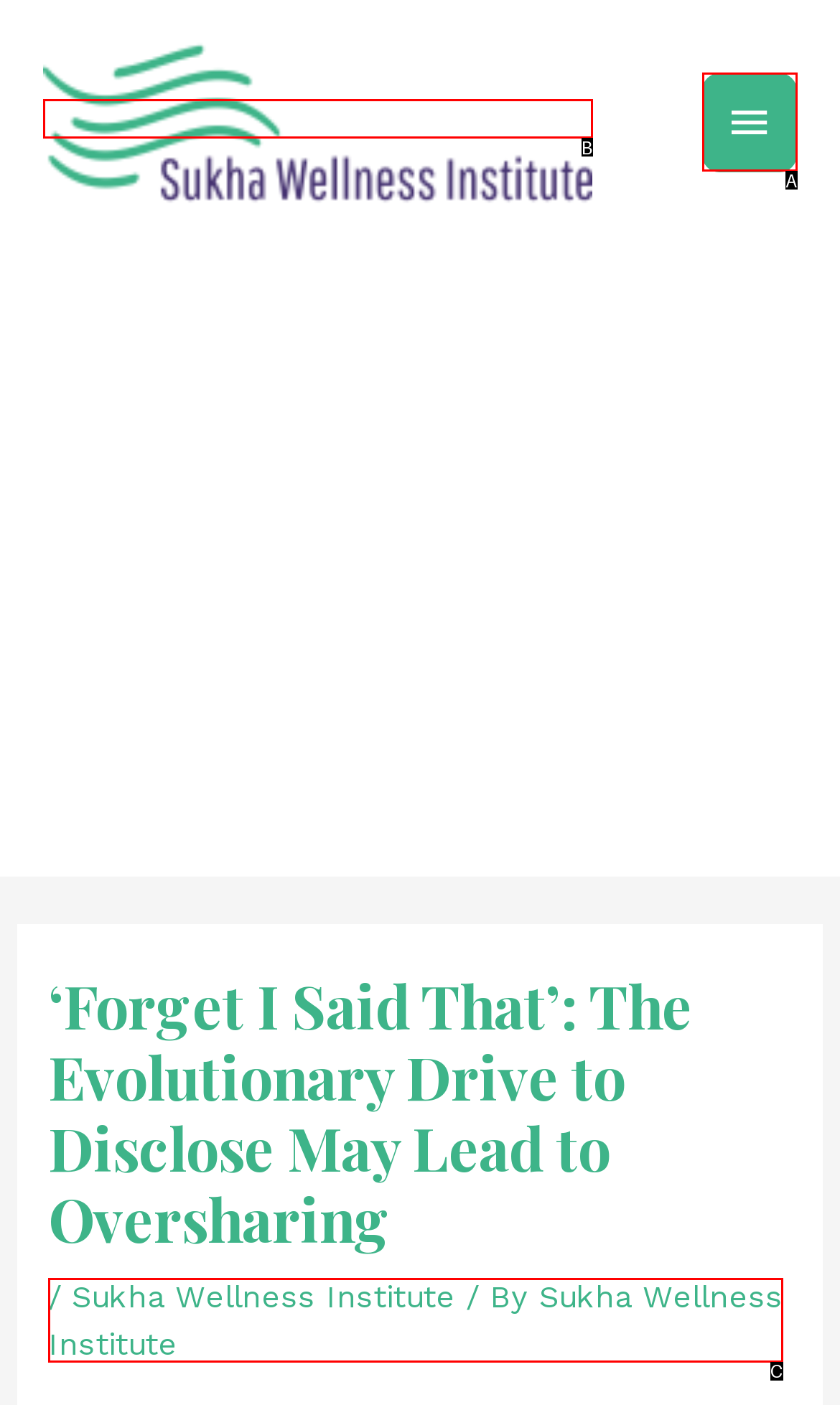Which option is described as follows: Main Menu
Answer with the letter of the matching option directly.

A